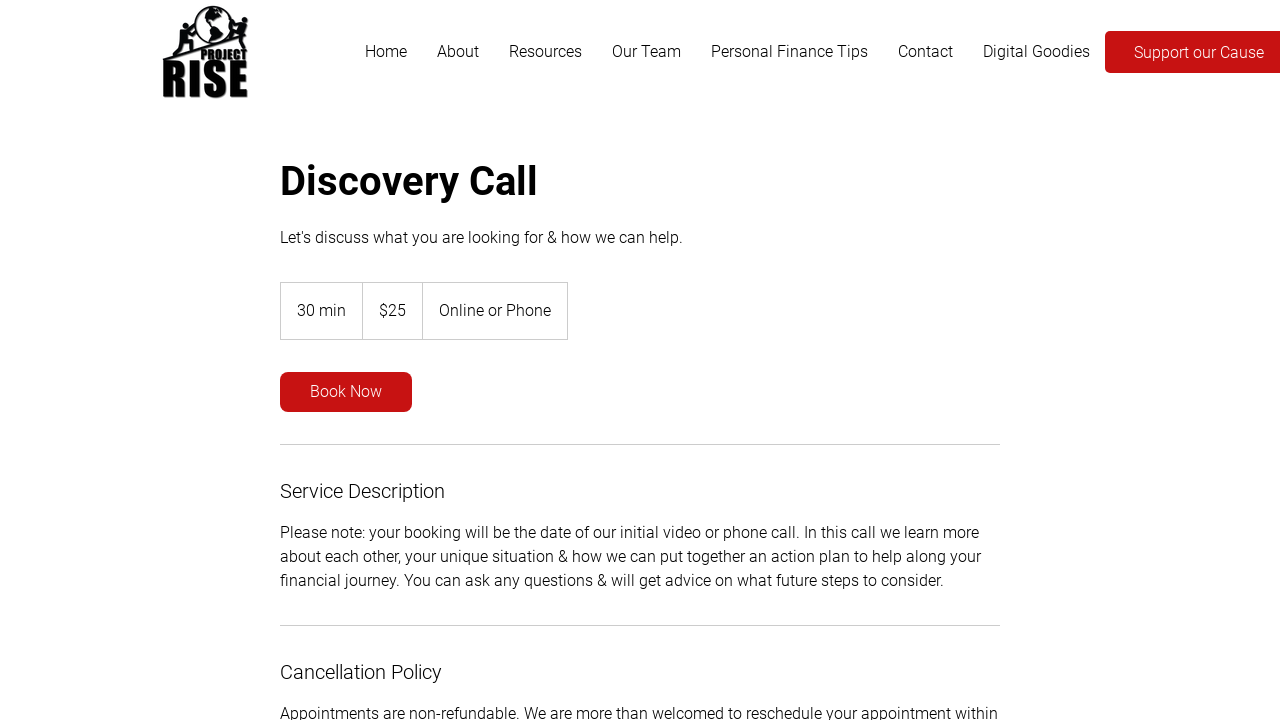Identify the bounding box coordinates for the UI element that matches this description: "Personal Finance Tips".

[0.544, 0.038, 0.69, 0.107]